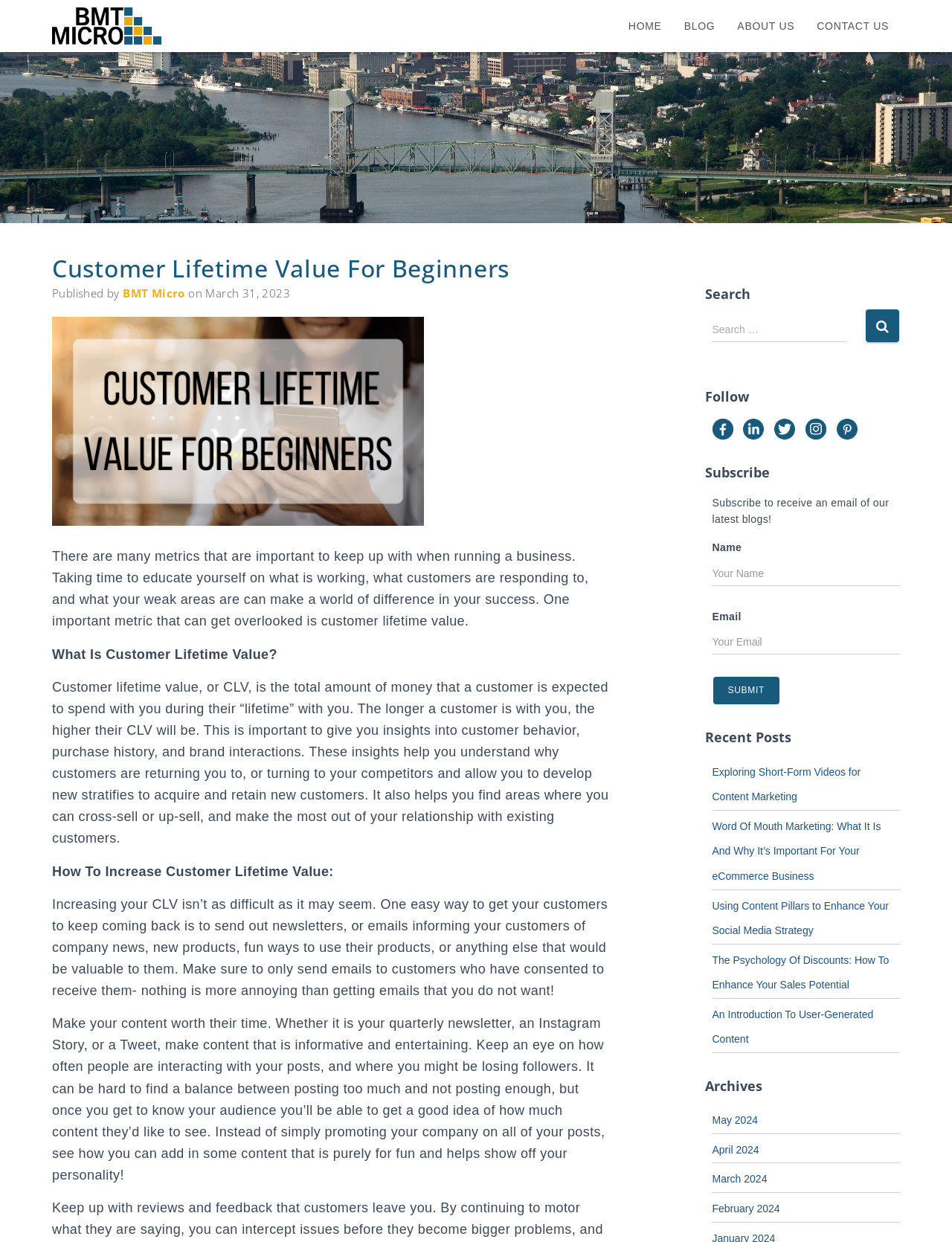Can you extract the primary headline text from the webpage?

Customer Lifetime Value For Beginners